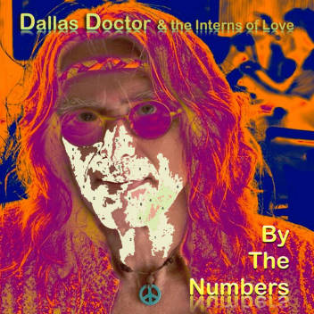Analyze the image and provide a detailed caption.

The image features a vibrant and psychedelic portrait of a character named Dallas Doctor, who is affiliated with a group called the Interns of Love. The figure is stylized with bold colors and abstract patterns, giving it a surreal appearance. Dallas is wearing large, circular sunglasses and has long, flowing hair adorned with a headband, embodying a bohemian aesthetic. Prominently displayed at the bottom of the image is the phrase "By The Numbers," suggesting that it may relate to a thematic exploration or a musical work. The overall visual style evokes a sense of creativity and counterculture, likely appealing to fans of art and music from the 1960s or 1970s.